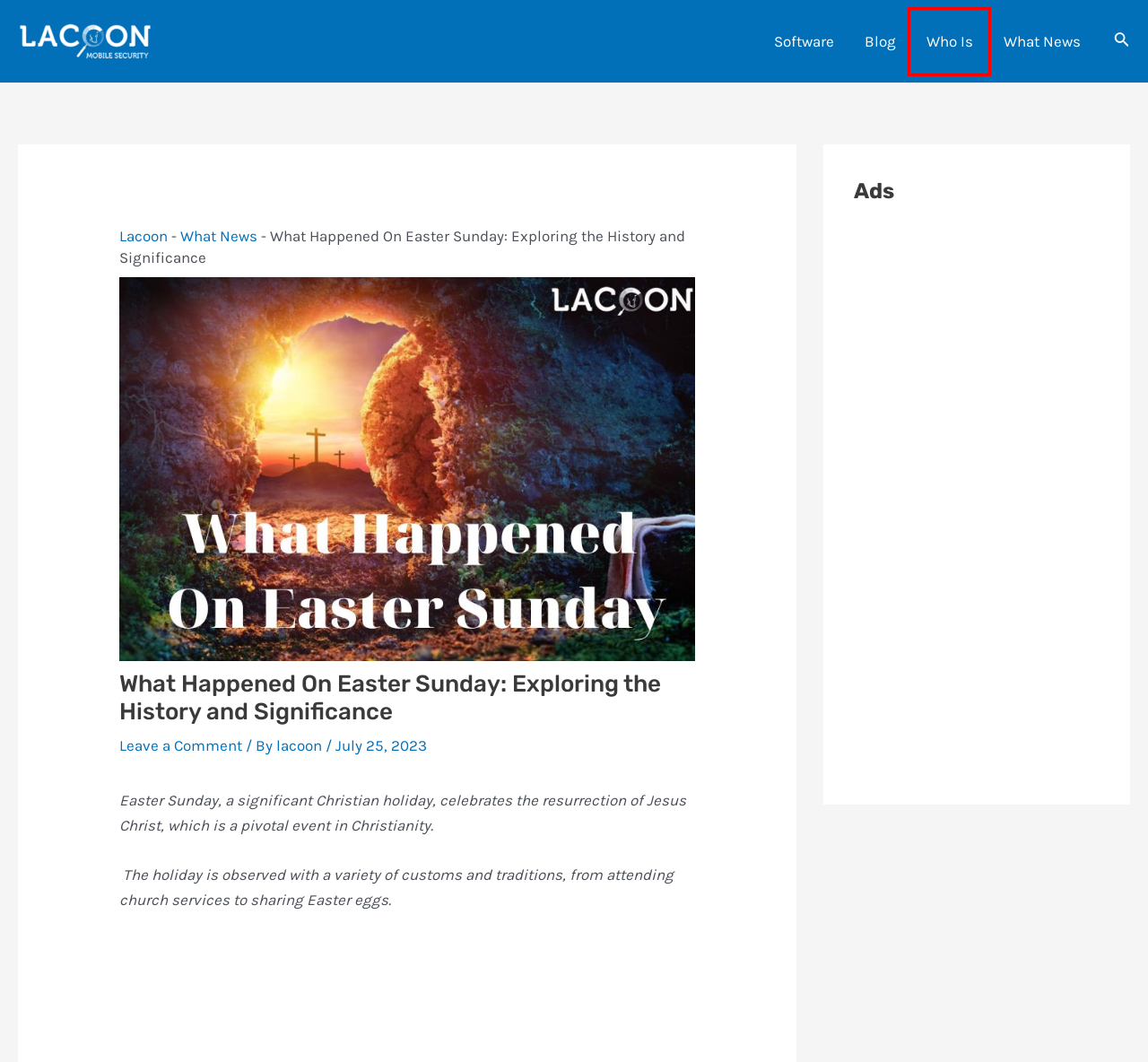You are given a webpage screenshot where a red bounding box highlights an element. Determine the most fitting webpage description for the new page that loads after clicking the element within the red bounding box. Here are the candidates:
A. How it Works - Lacoon Mobile Security
B. Who Is - Lacoon Mobile Security
C. Software - Lacoon Mobile Security
D. Lacoon Mobile Security - Security for Home
E. Blog - Lacoon Mobile Security
F. What News - Lacoon Mobile Security
G. Winner Revealed: Who Won Rock The Block - Full Live Recap Reaction 2023 - Lacoon Mobile Security
H. lacoon - Lacoon Mobile Security

B